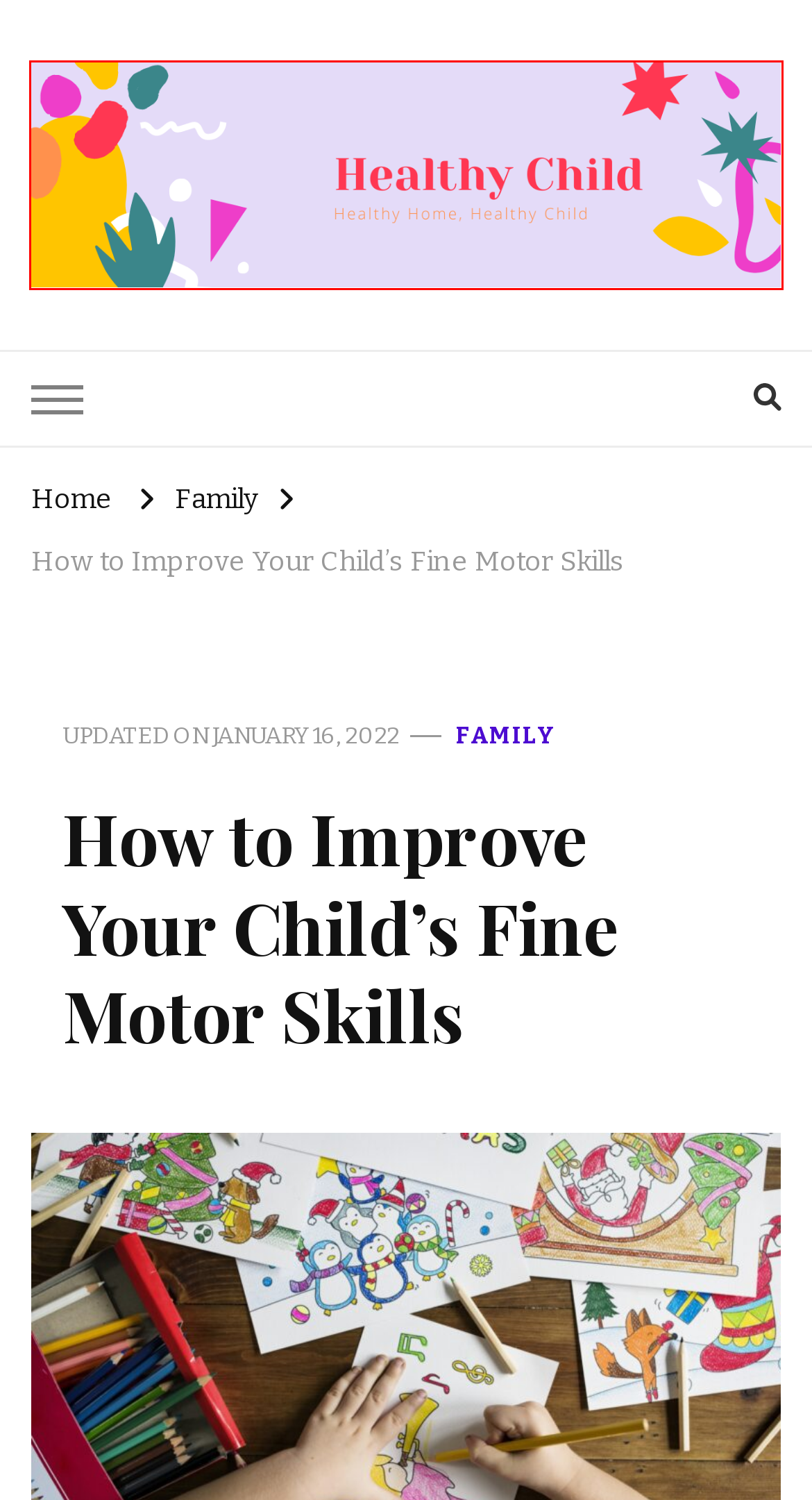Look at the screenshot of a webpage where a red rectangle bounding box is present. Choose the webpage description that best describes the new webpage after clicking the element inside the red bounding box. Here are the candidates:
A. Family Archives - Healthy Child
B. Body Anatomy: Upper Extremity Muscles | The Hand Society
C. 4 Tell-Tale Signs She’s Cheating on You - Healthy Child
D. Education Archives - Healthy Child
E. Home Life Archives - Healthy Child
F. Navigating The Diagnosis Process: A Guide for Parents with Suspected ADHD - Healthy Child
G. Healthy Child - Healthy Home, Healthy Child
H. 5 Fantastic Self Care Tips for New Moms - Healthy Child

G